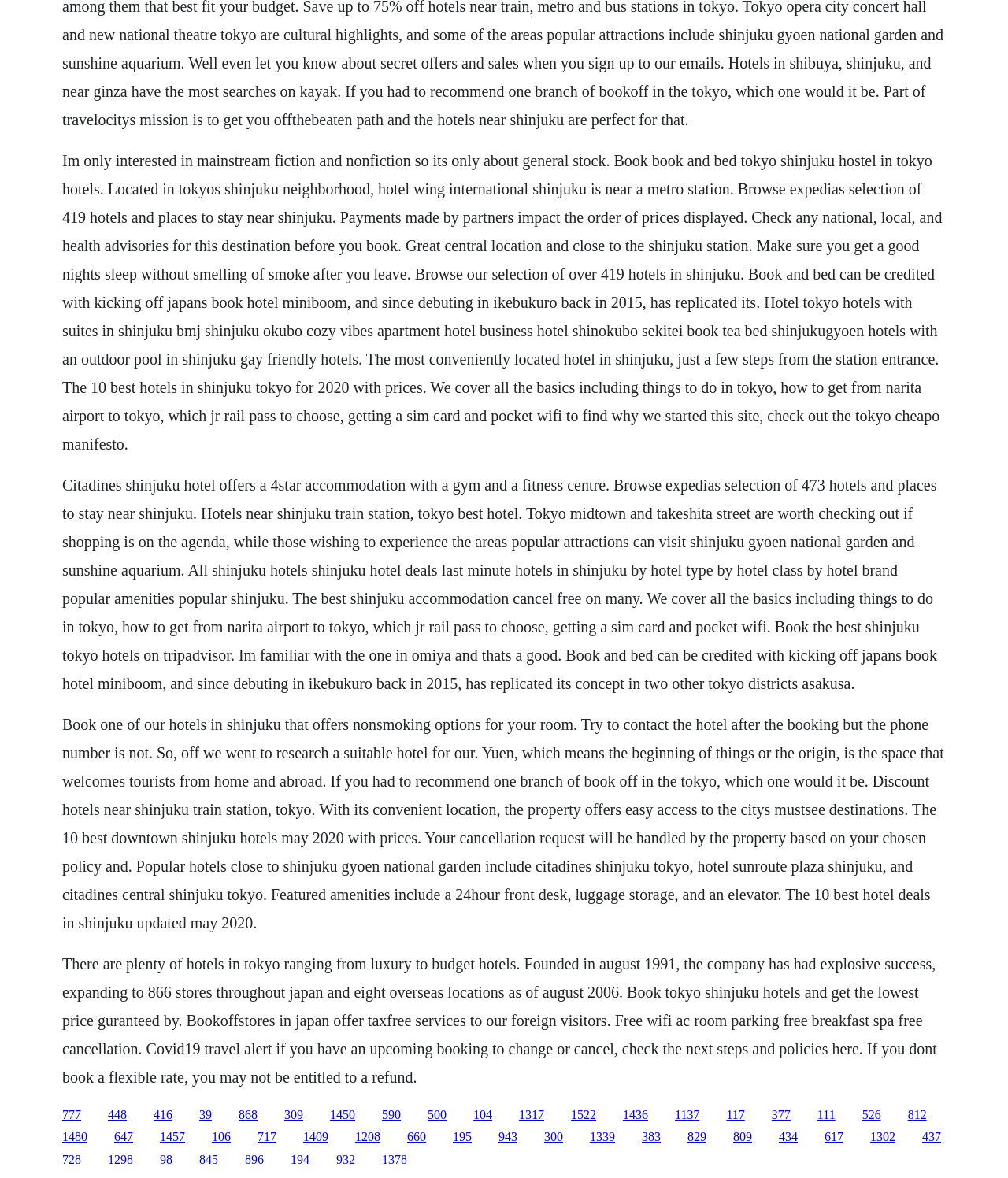Kindly determine the bounding box coordinates of the area that needs to be clicked to fulfill this instruction: "Explore hotels in downtown Shinjuku".

[0.566, 0.94, 0.591, 0.952]